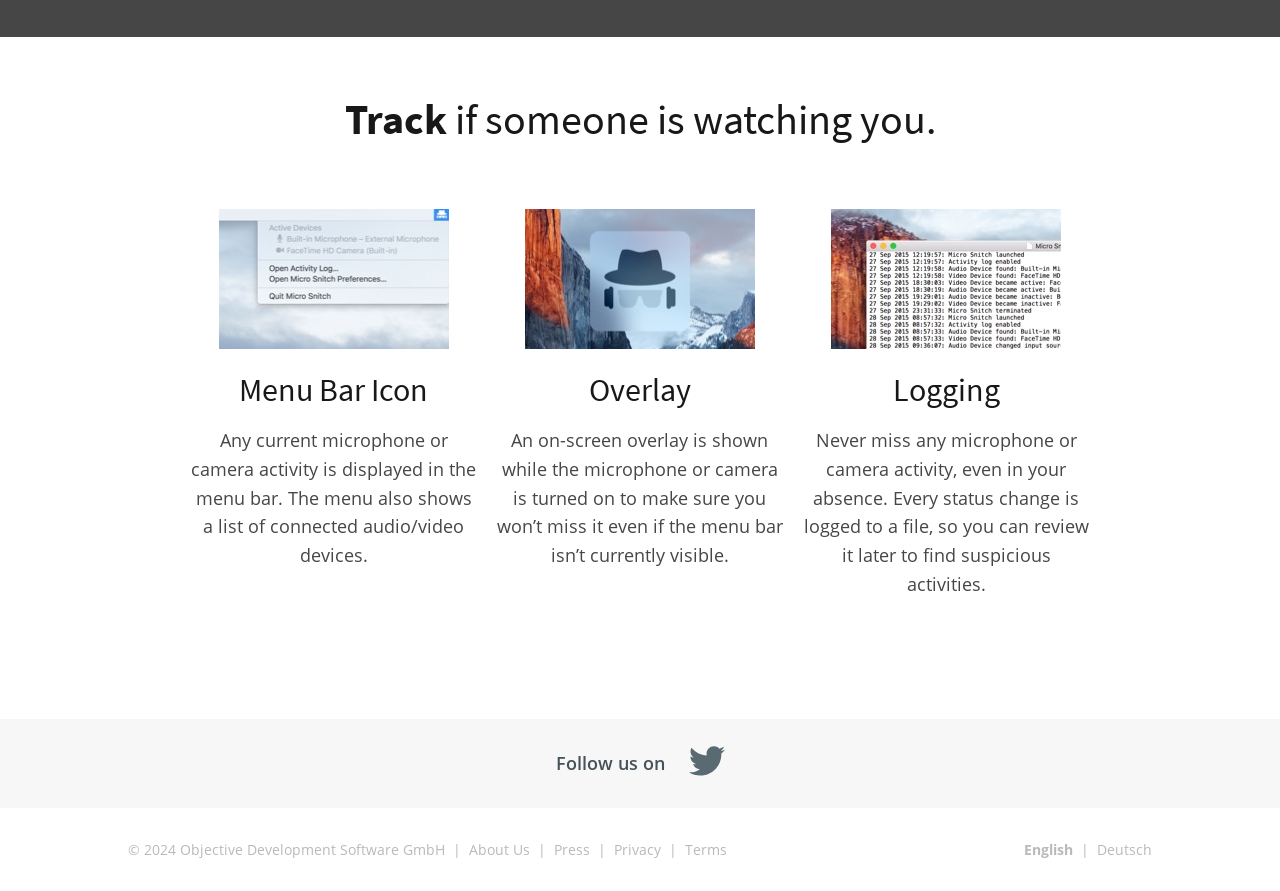Find and specify the bounding box coordinates that correspond to the clickable region for the instruction: "Review logging information".

[0.697, 0.415, 0.781, 0.46]